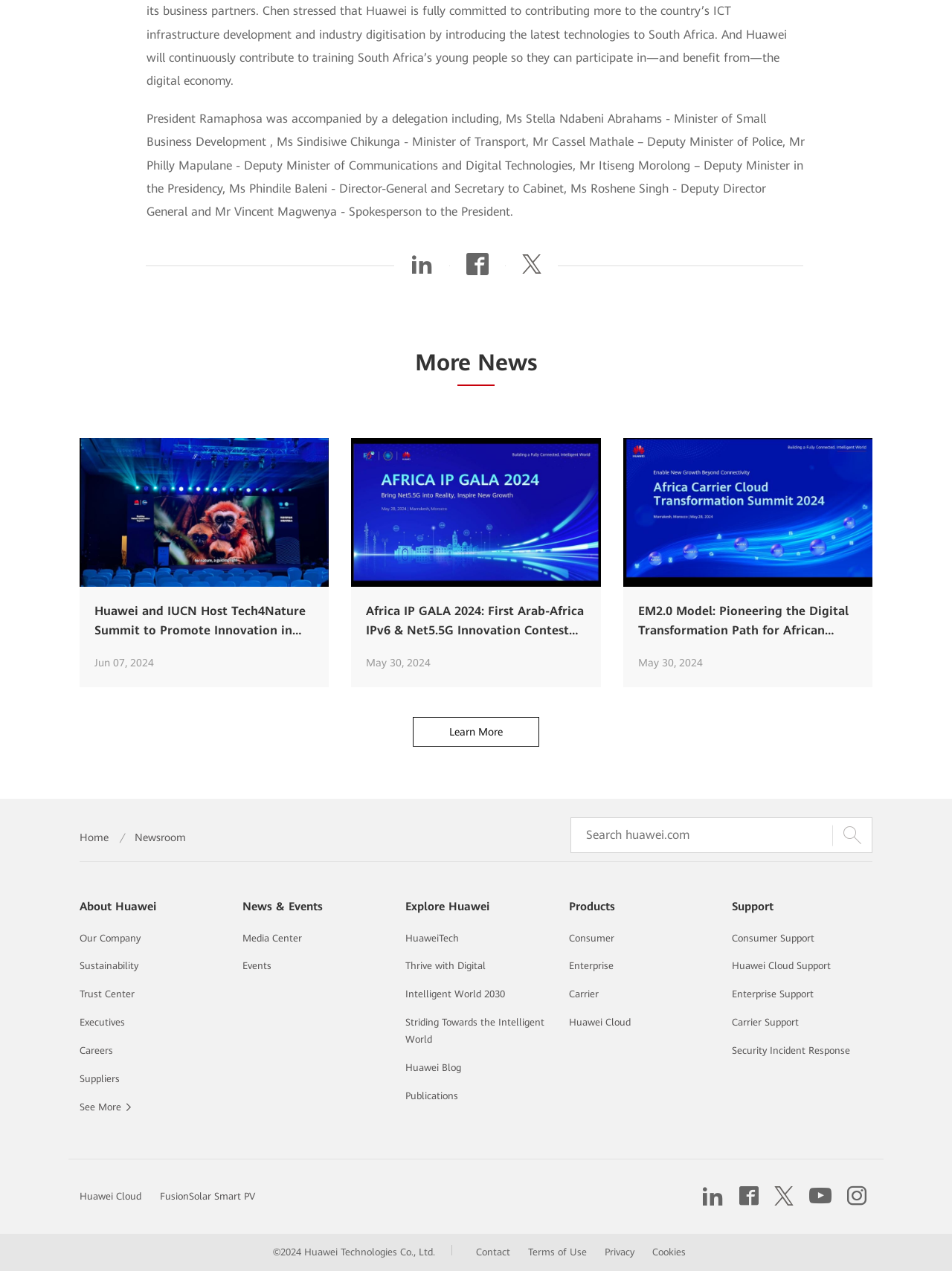Please locate the bounding box coordinates of the element that needs to be clicked to achieve the following instruction: "Contact Huawei". The coordinates should be four float numbers between 0 and 1, i.e., [left, top, right, bottom].

[0.5, 0.981, 0.536, 0.99]